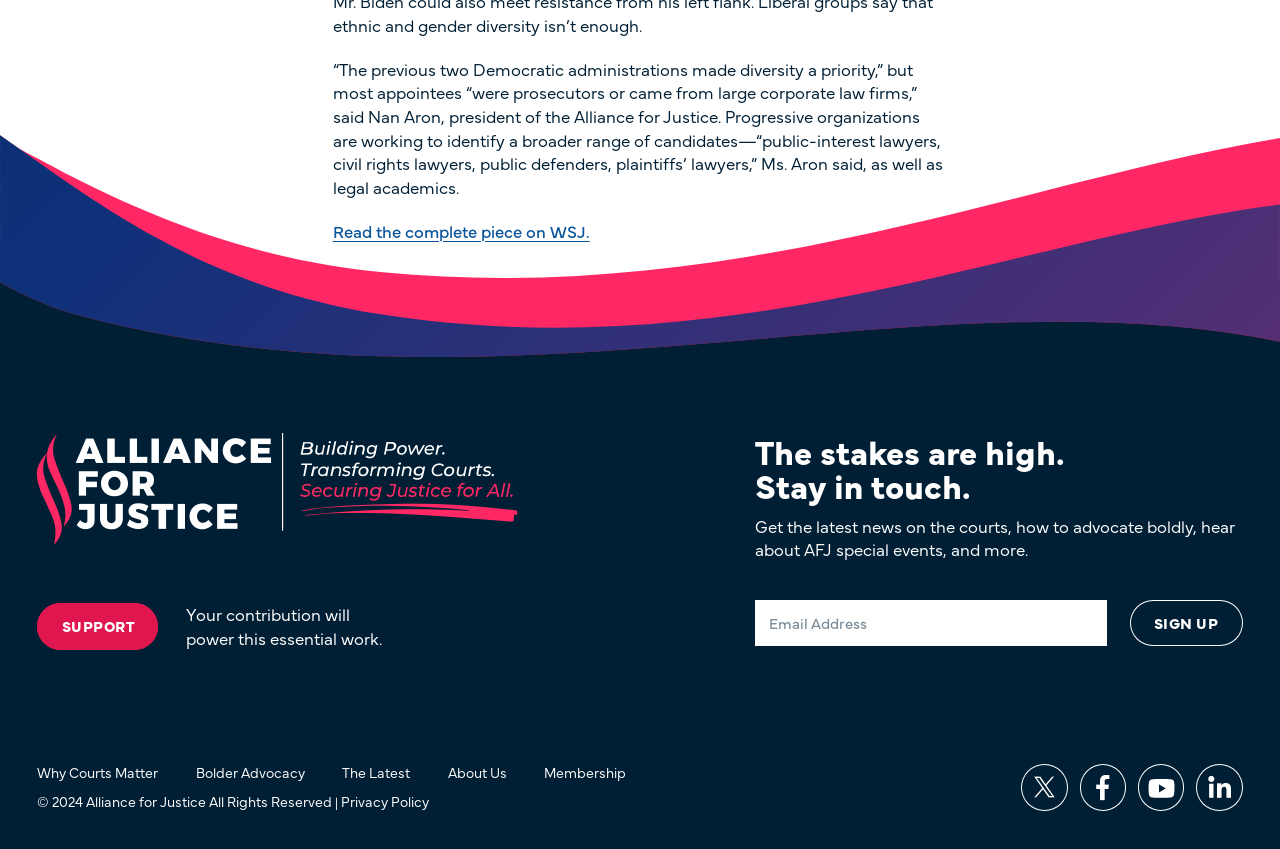Given the webpage screenshot and the description, determine the bounding box coordinates (top-left x, top-left y, bottom-right x, bottom-right y) that define the location of the UI element matching this description: YouTube

[0.889, 0.9, 0.925, 0.956]